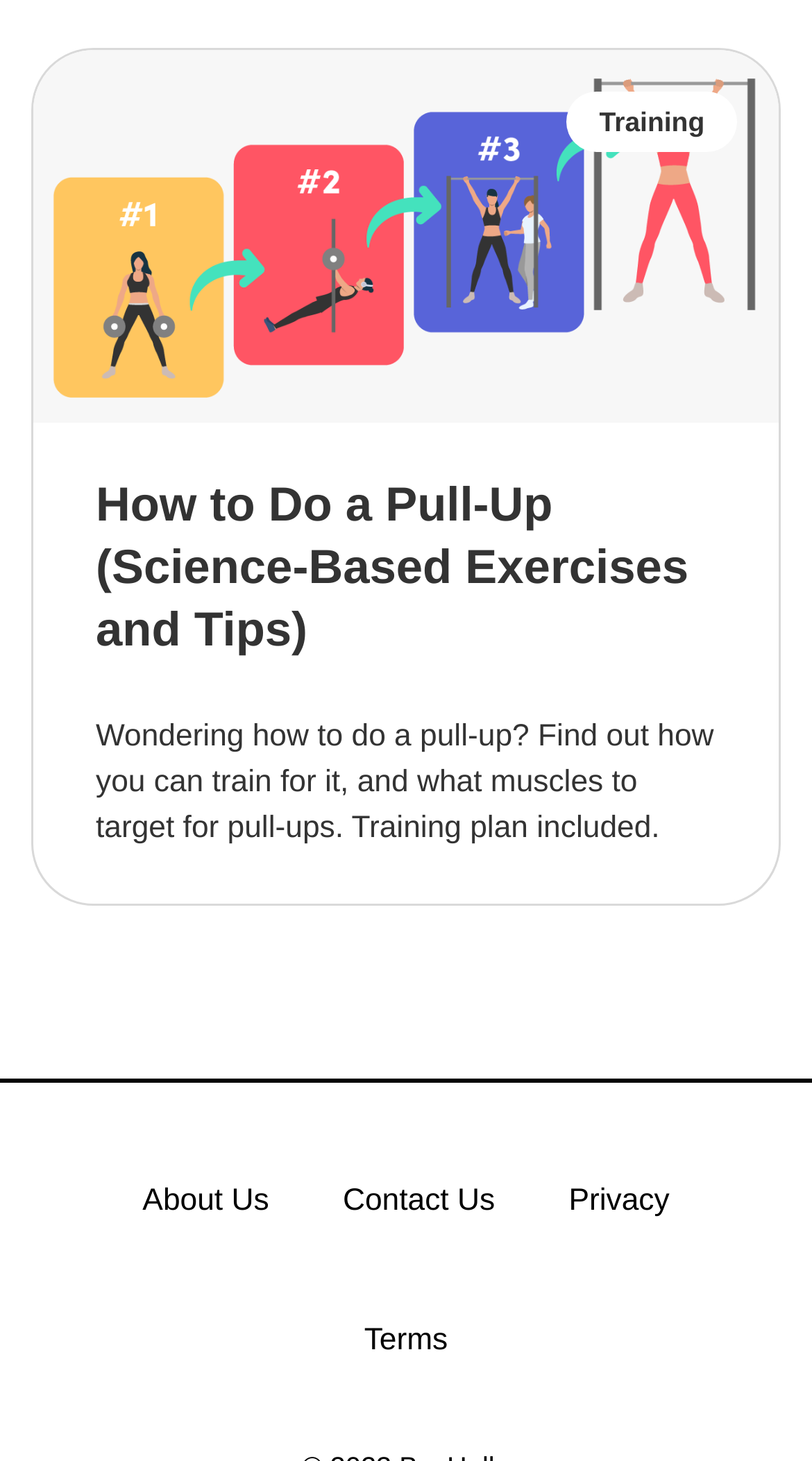Based on the visual content of the image, answer the question thoroughly: What is the target of the training plan?

The static text 'Wondering how to do a pull-up? Find out how you can train for it, and what muscles to target for pull-ups. Training plan included.' suggests that the training plan is targeted at helping users achieve pull-ups.